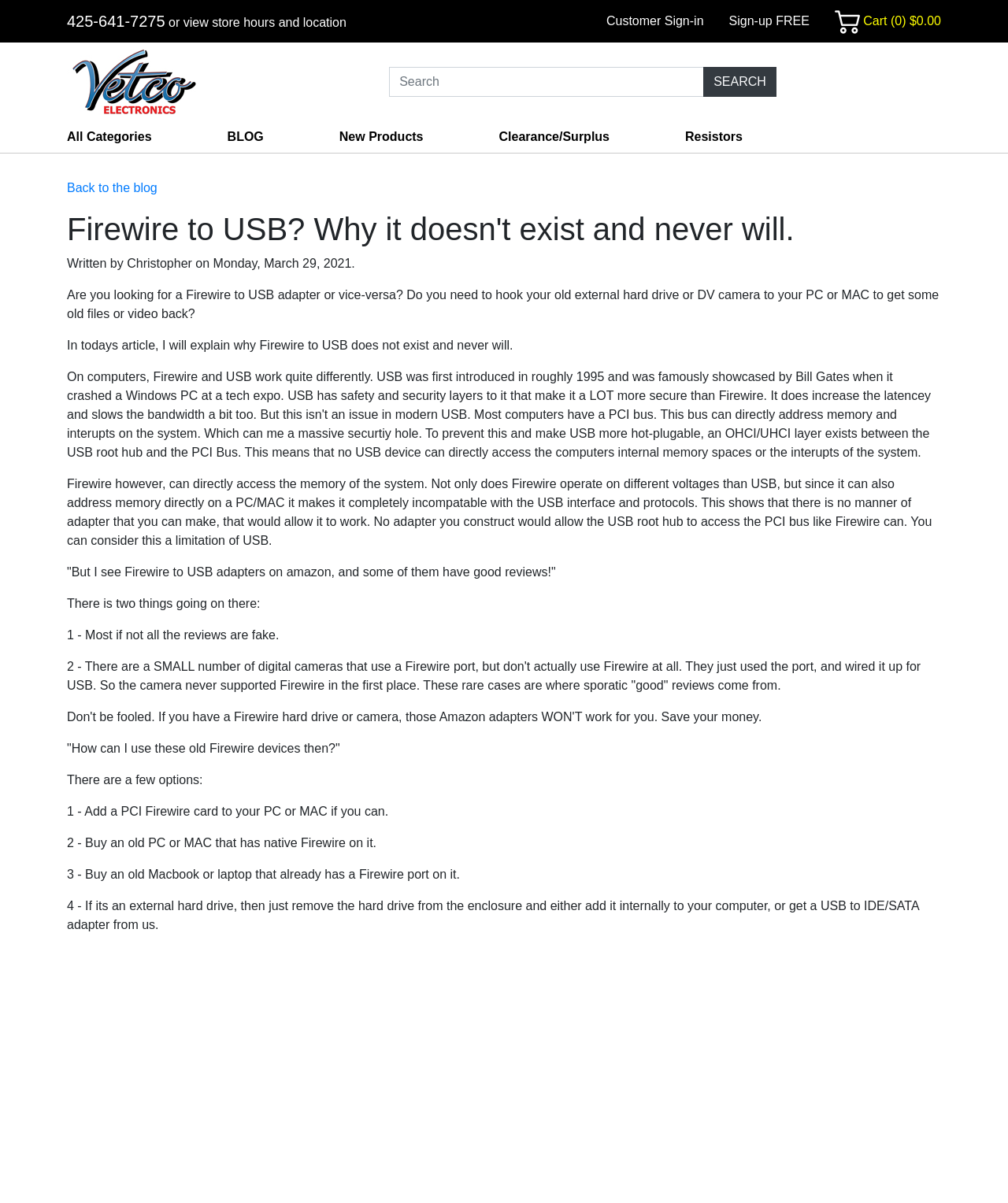Please find and report the primary heading text from the webpage.

Firewire to USB? Why it doesn't exist and never will.